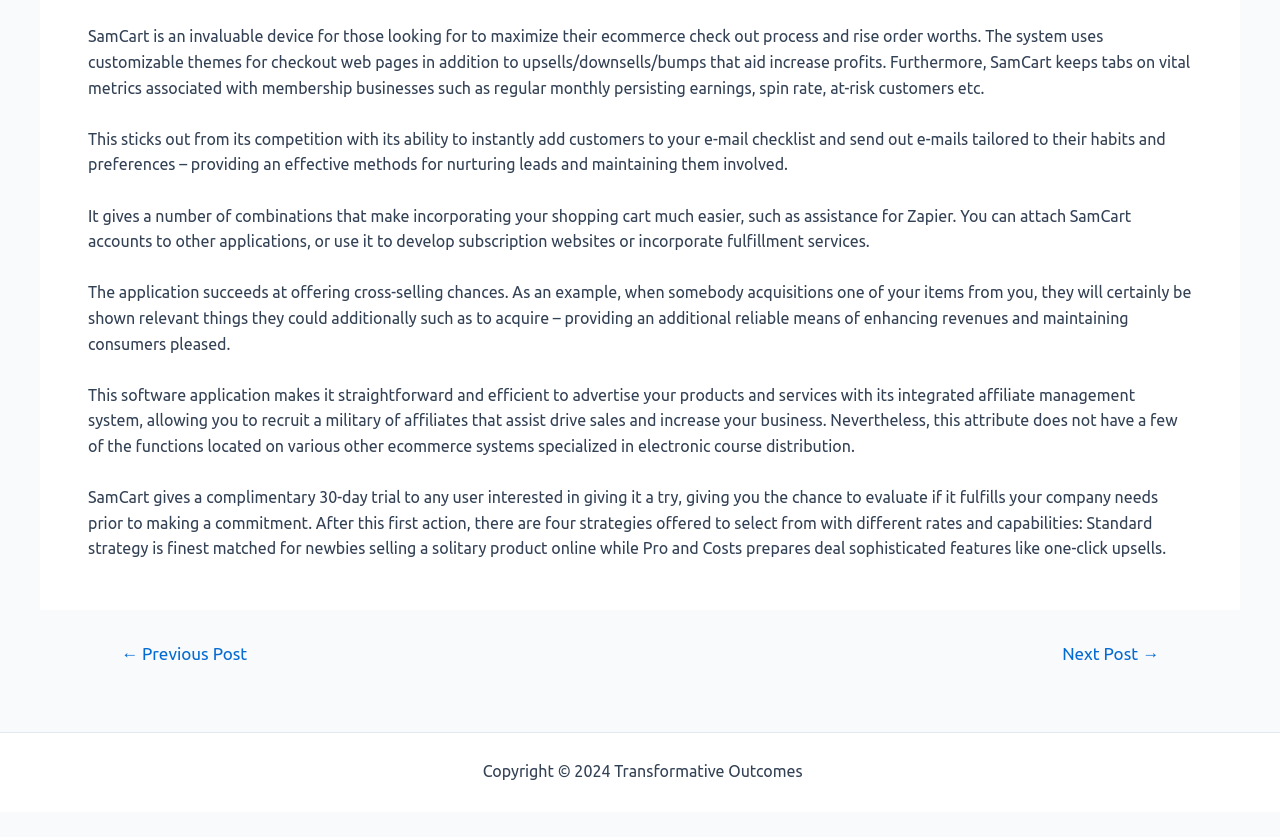Identify the bounding box for the described UI element. Provide the coordinates in (top-left x, top-left y, bottom-right x, bottom-right y) format with values ranging from 0 to 1: Next Post →

[0.81, 0.771, 0.926, 0.791]